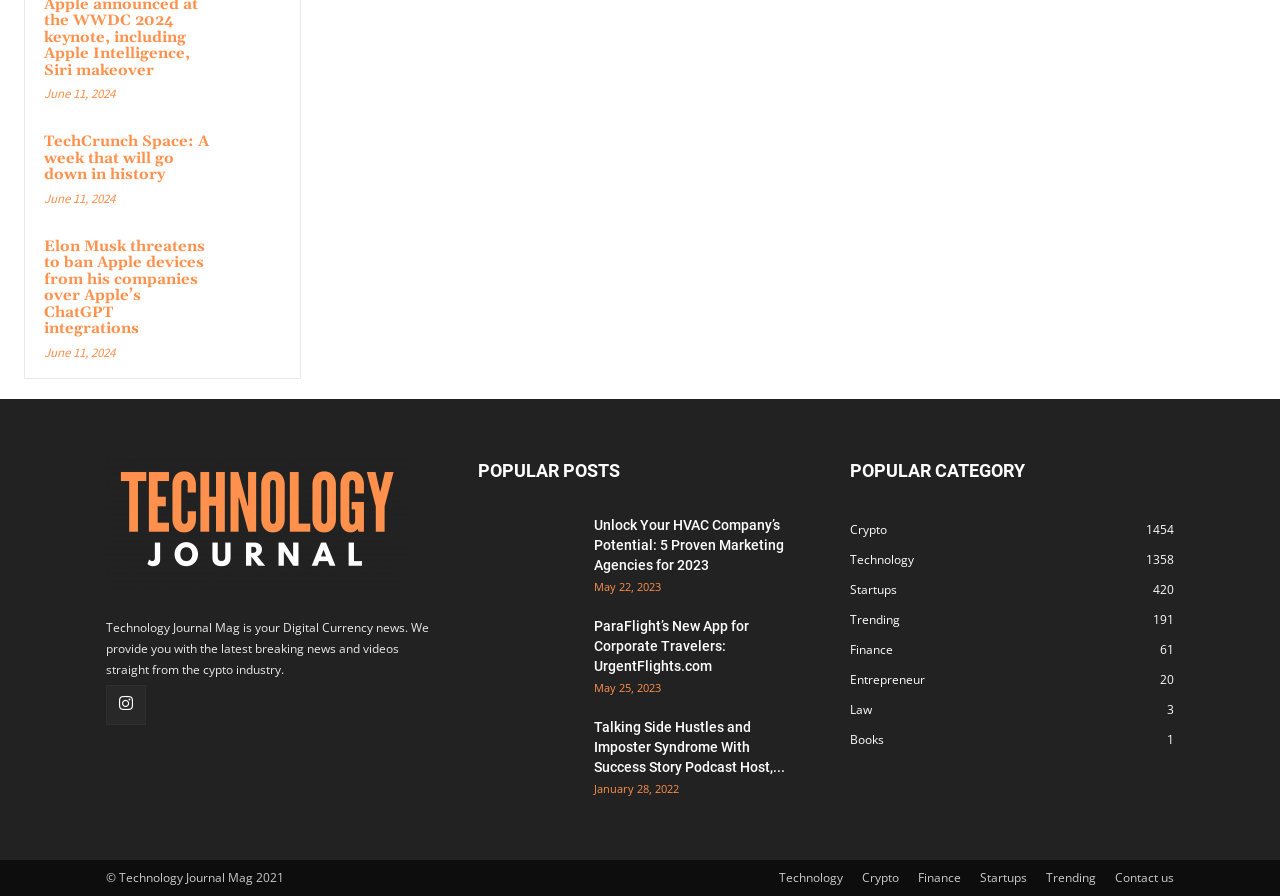Show the bounding box coordinates of the region that should be clicked to follow the instruction: "Browse the Crypto category."

[0.664, 0.581, 0.693, 0.6]